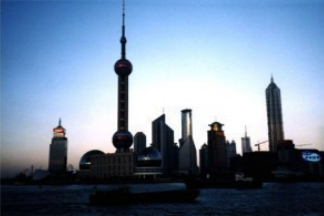Detail the scene shown in the image extensively.

The image captures the iconic skyline of Shanghai at dusk, showcasing a stunning array of modern architecture against a twilight sky. Prominent in the foreground is the Oriental Pearl Tower, renowned for its unique design and spherical features, standing tall among a variety of high-rise buildings. These structures exhibit a mix of contemporary styles, reflecting Shanghai's rapid urban development and architectural innovation. The gentle glow from the lights on the buildings hints at the vibrant nightlife that the city is famous for. A boat is visible in the foreground, floating on the water, contributing to the tranquil yet lively atmosphere of this bustling metropolis.